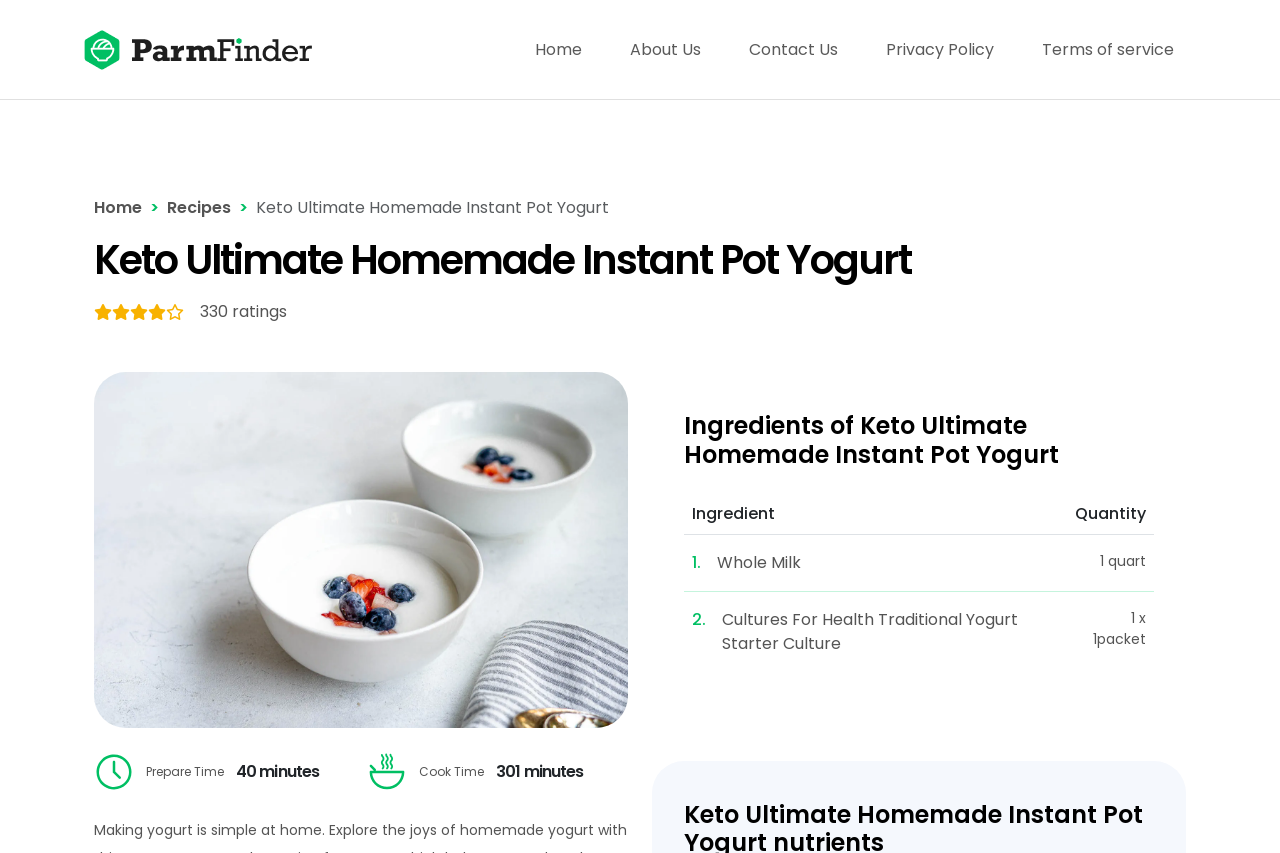Determine the bounding box coordinates of the clickable region to execute the instruction: "view recipes". The coordinates should be four float numbers between 0 and 1, denoted as [left, top, right, bottom].

[0.13, 0.23, 0.18, 0.257]